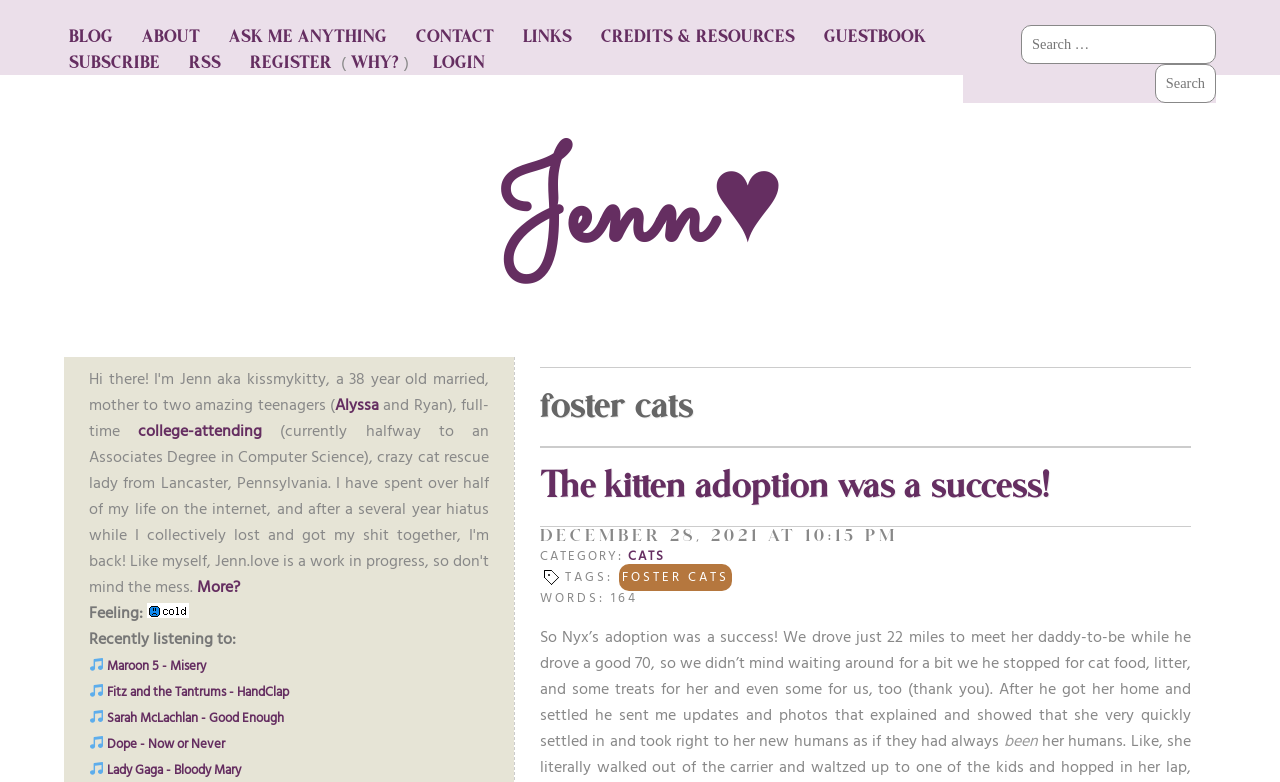Articulate a detailed summary of the webpage's content and design.

This webpage is a personal blog focused on foster cats, with the title "foster cats | Jenn ♥" at the top. The page has a navigation menu at the top with 8 links: "BLOG", "ABOUT", "ASK ME ANYTHING", "CONTACT", "LINKS", "CREDITS & RESOURCES", "GUESTBOOK", and "SUBSCRIBE". Below the navigation menu, there is a secondary menu with 5 links: "RSS", "REGISTER", "WHY?", and "LOGIN".

On the left side of the page, there is a search bar with a label "Search for:" and a button "Search". Below the search bar, there is a section with the blogger's name "Jenn ♥" and a brief description of herself and her partner Ryan.

The main content of the page is a blog post titled "The kitten adoption was a success!" with a date and time stamp "DECEMBER 28, 2021 AT 10:15 PM". The post has a category "CATS" and a tag "FOSTER CATS". The post content is a paragraph of text describing the successful adoption of a kitten named Nyx, with updates and photos from the new owner.

Throughout the page, there are several music-related links and icons, indicating that the blogger is also interested in music. There are 5 links to different songs with music note icons next to them.